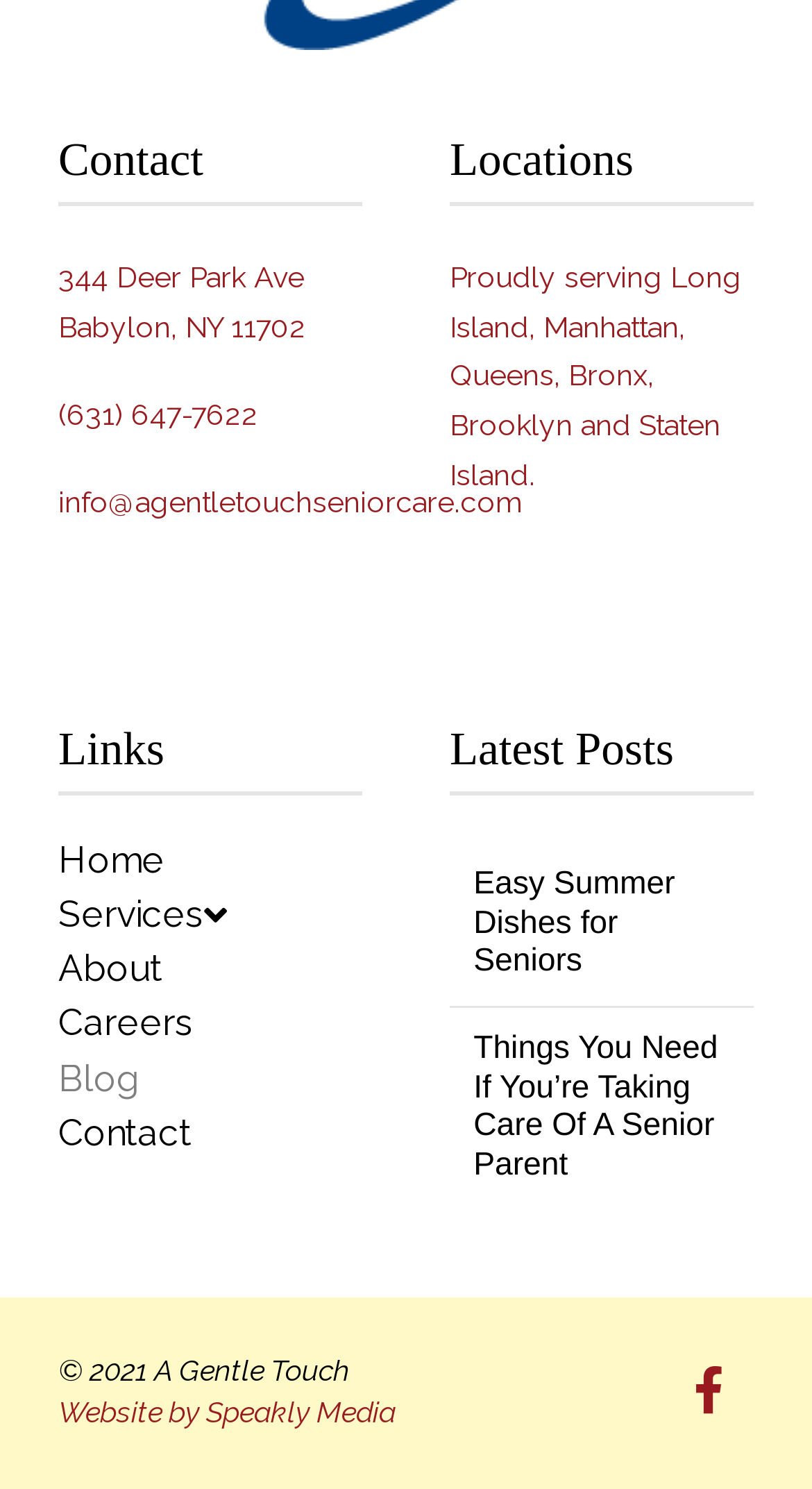Please locate the bounding box coordinates of the element that should be clicked to achieve the given instruction: "Go to the home page".

[0.072, 0.56, 0.446, 0.596]